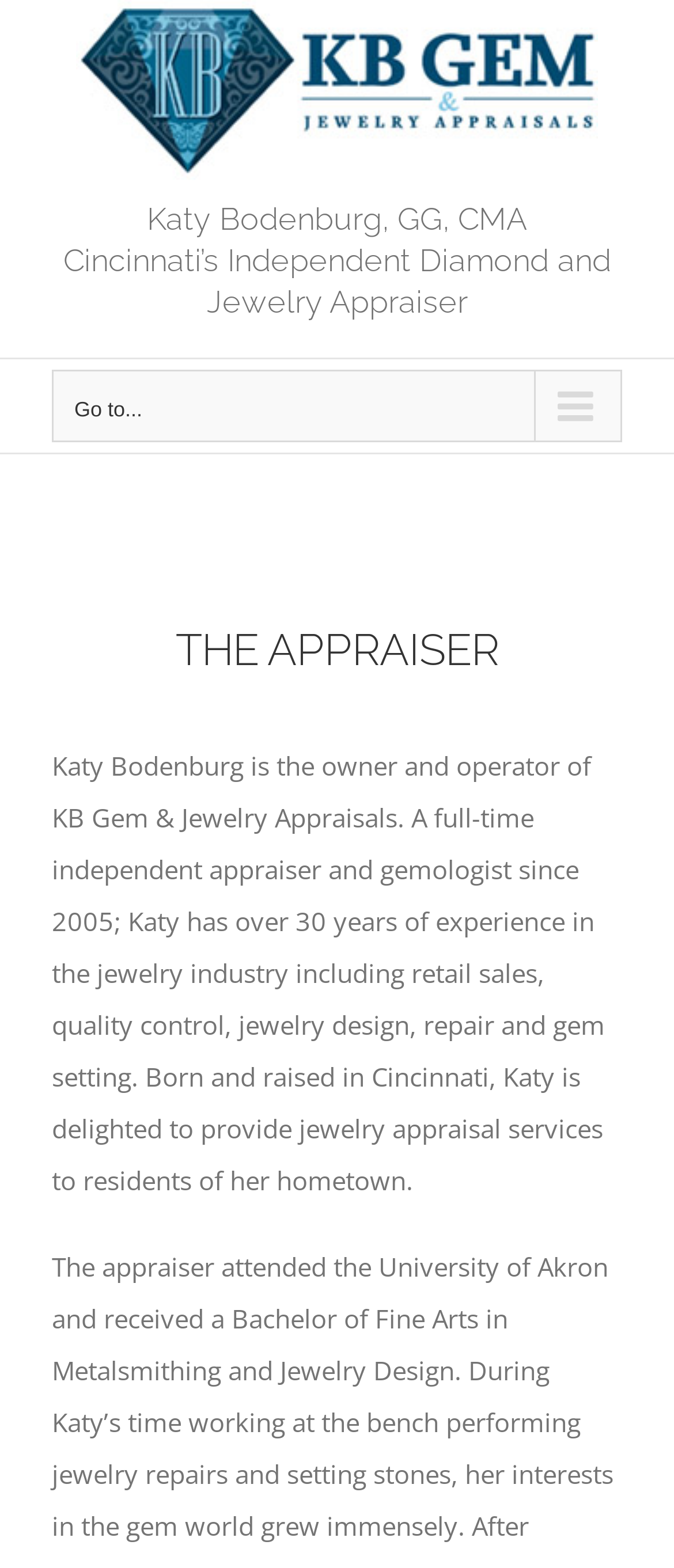Provide the bounding box coordinates of the HTML element described by the text: "Go to Top".

[0.695, 0.65, 0.808, 0.698]